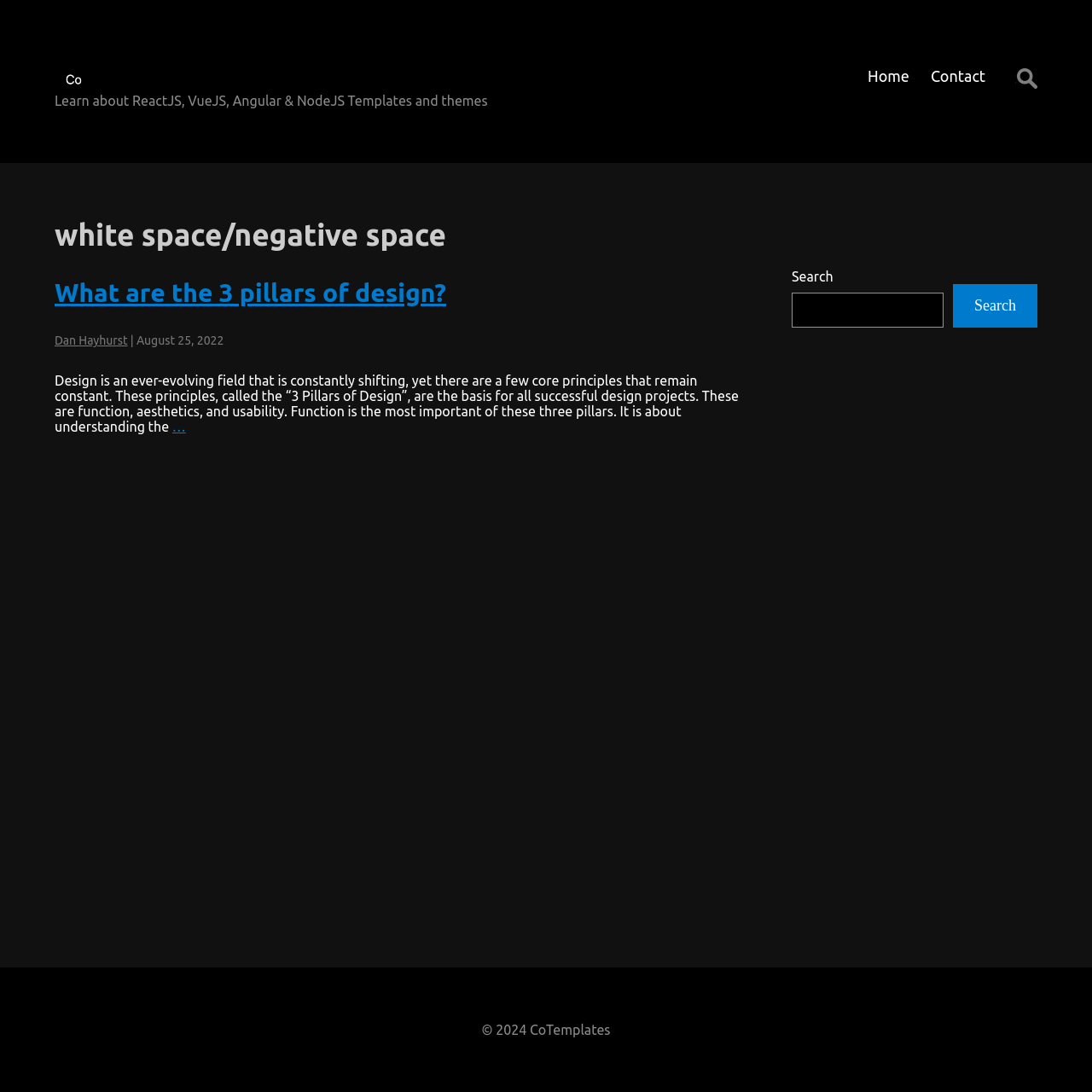Create a detailed narrative describing the layout and content of the webpage.

The webpage is titled "white space/negative space – CoTemplates" and appears to be a blog or article page focused on design principles. At the top left, there is a logo image of CoTemplates, accompanied by a link to the CoTemplates homepage. Next to the logo, there is a brief description of the website, stating that it provides templates and themes for ReactJS, VueJS, Angular, and NodeJS.

The top navigation bar features links to the "Home" and "Contact" pages, as well as a search bar with a placeholder text "Search for:". The search bar is located at the top right corner of the page.

The main content area is divided into two sections. The left section features a header with the title "white space/negative space" and an article section below it. The article section has a heading "What are the 3 pillars of design?" followed by a brief introduction to the concept. The introduction is accompanied by a link to a related article and information about the author, Dan Hayhurst, and the publication date, August 25, 2022.

The right section of the main content area appears to be a sidebar with a search bar and a button. The search bar has a placeholder text "Search" and is accompanied by a search button.

At the bottom of the page, there is a footer section with a copyright notice stating "© 2024 CoTemplates".